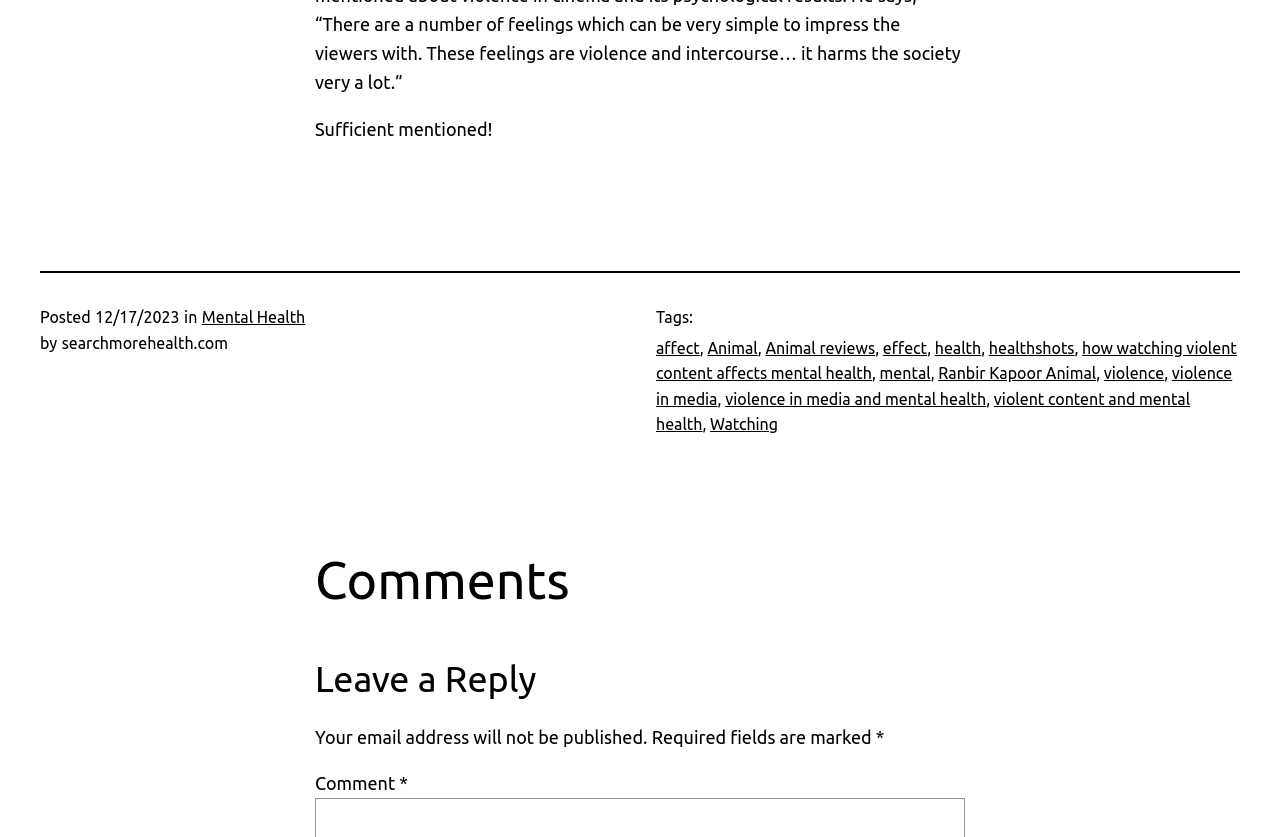Respond with a single word or phrase:
What is the date of the post?

12/17/2023